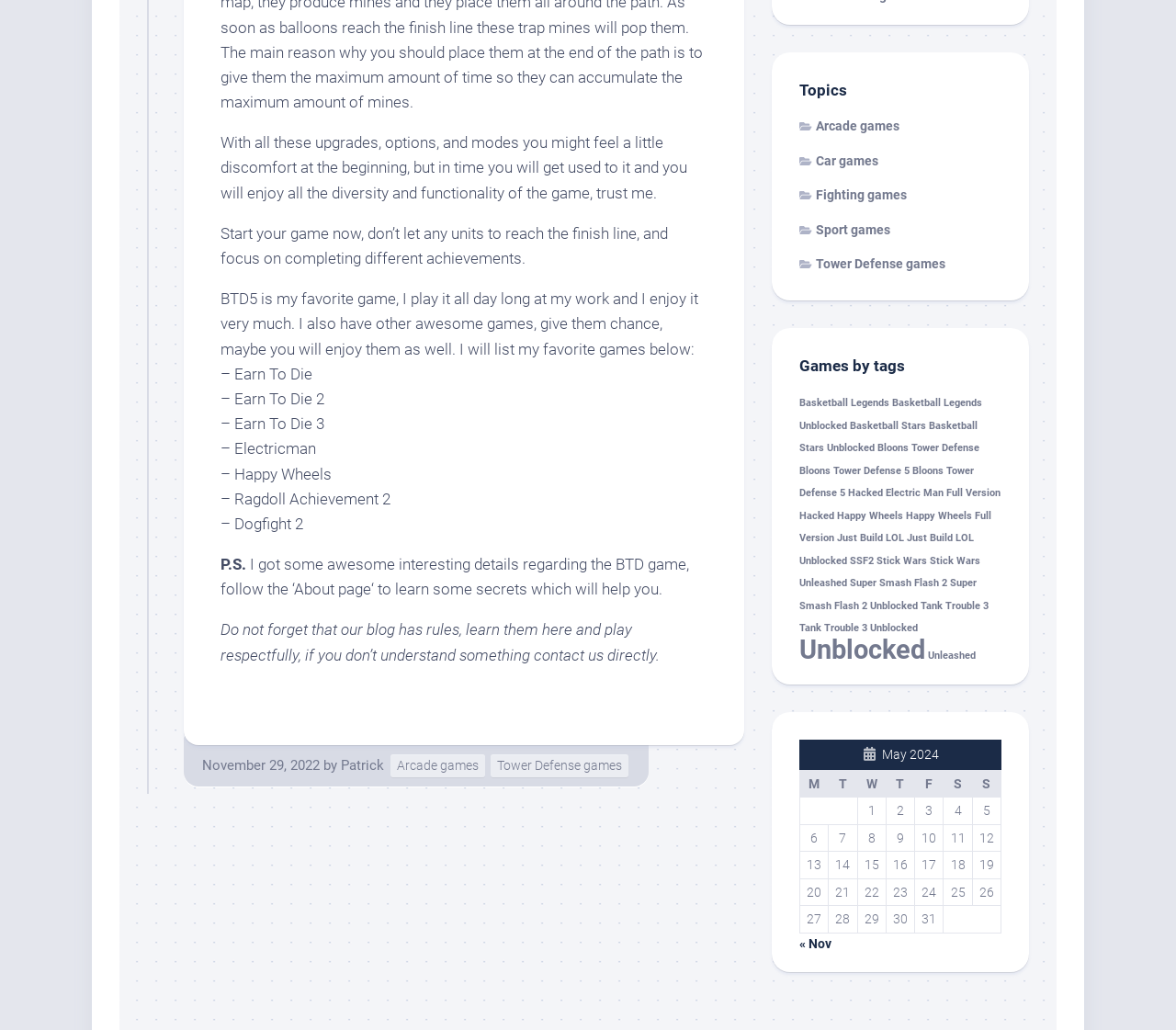Please determine the bounding box coordinates of the clickable area required to carry out the following instruction: "View the 'Topics' section". The coordinates must be four float numbers between 0 and 1, represented as [left, top, right, bottom].

[0.68, 0.077, 0.852, 0.097]